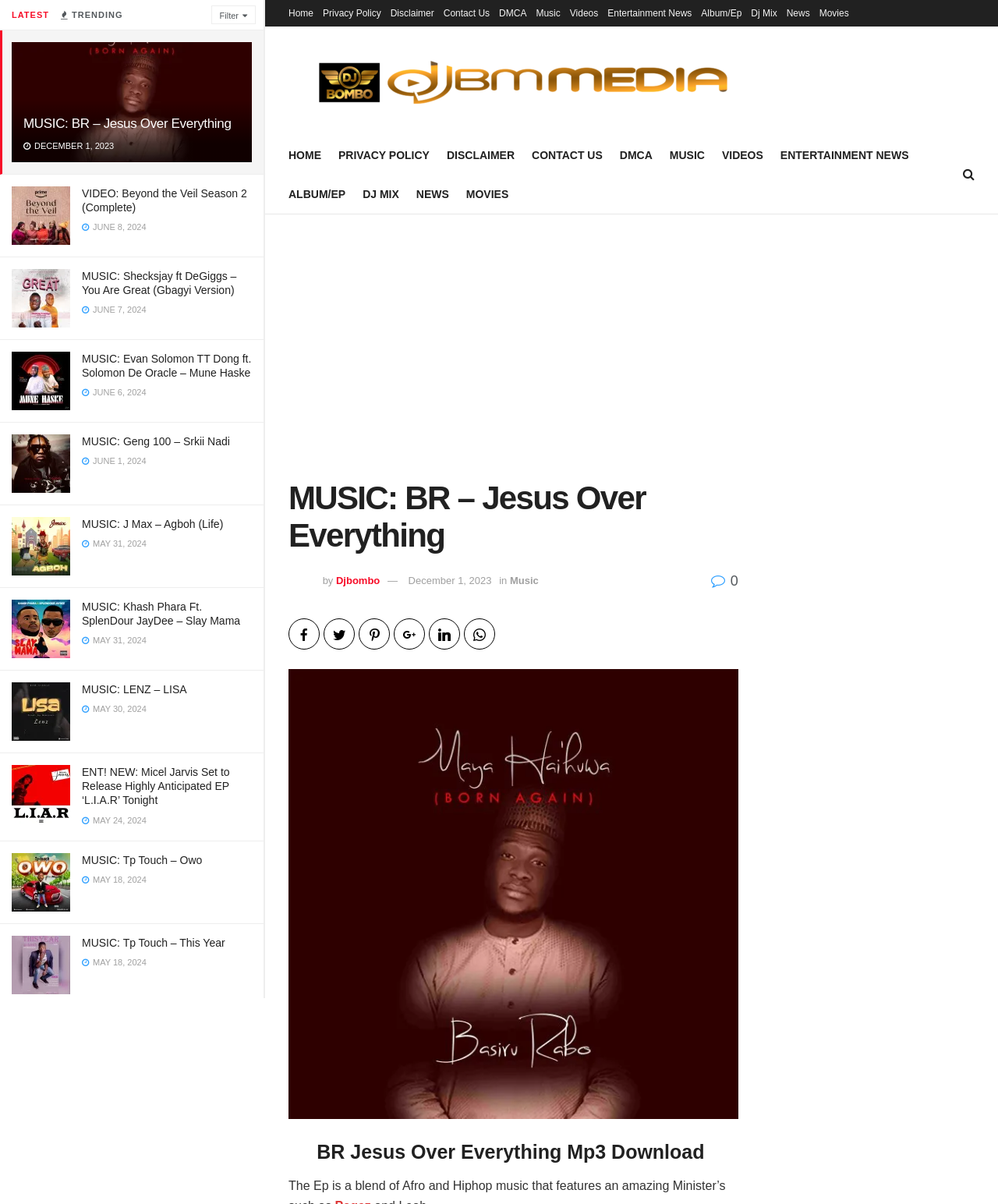Locate the primary heading on the webpage and return its text.

MUSIC: BR – Jesus Over Everything